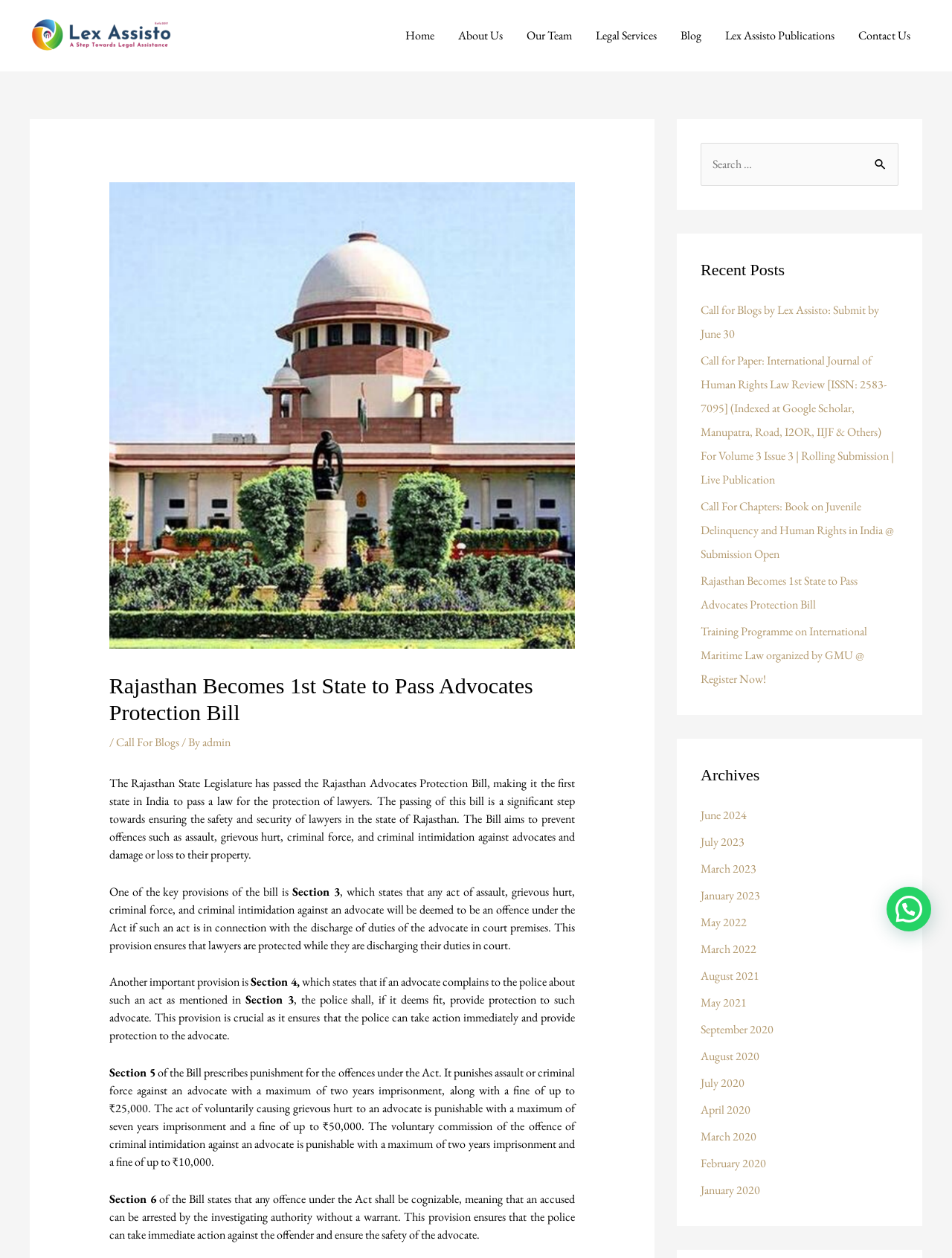Determine the bounding box coordinates of the clickable element to complete this instruction: "Click on the 'Home' link". Provide the coordinates in the format of four float numbers between 0 and 1, [left, top, right, bottom].

[0.413, 0.009, 0.469, 0.047]